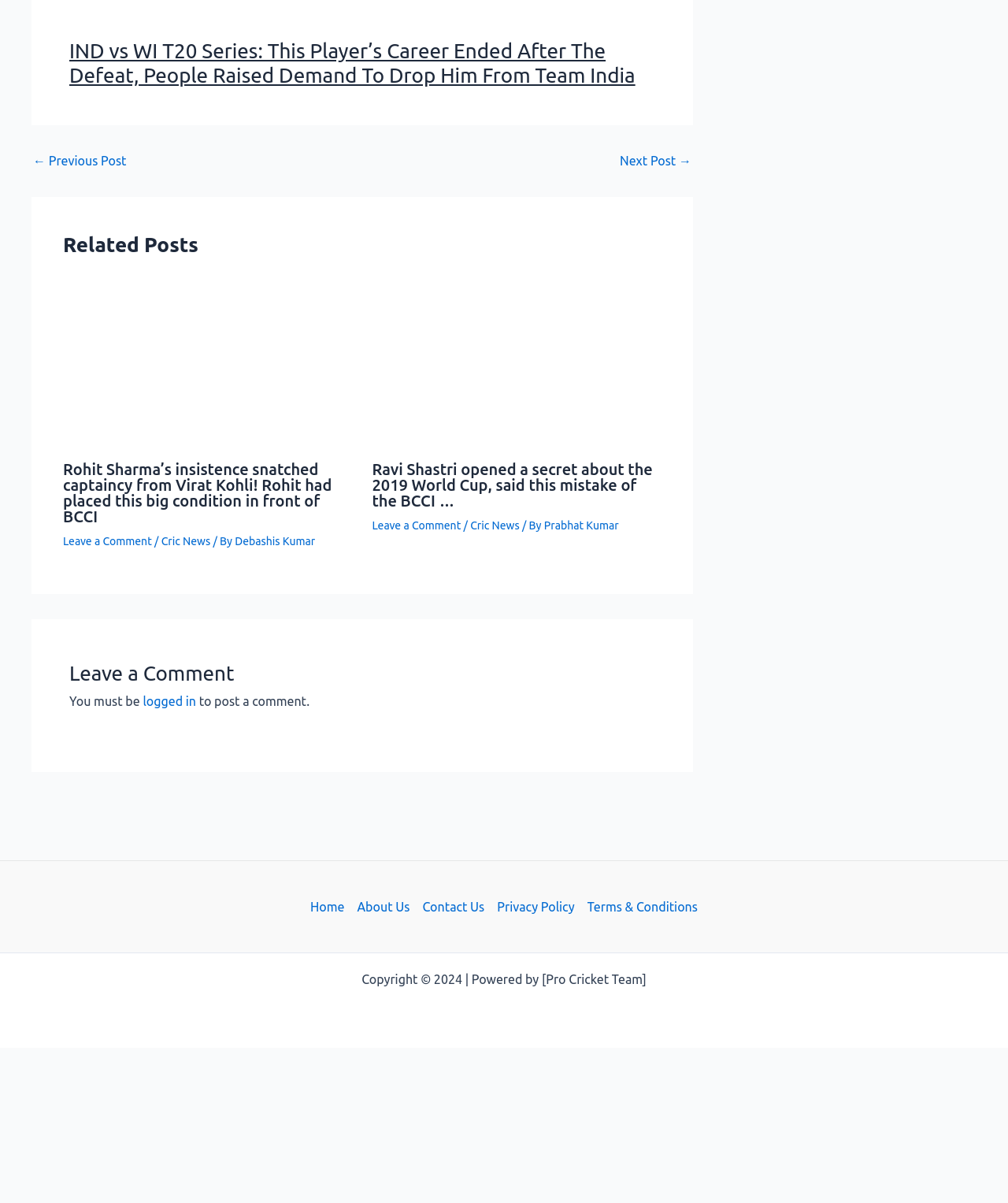Determine the bounding box coordinates of the element's region needed to click to follow the instruction: "Apply for the scholarship". Provide these coordinates as four float numbers between 0 and 1, formatted as [left, top, right, bottom].

None